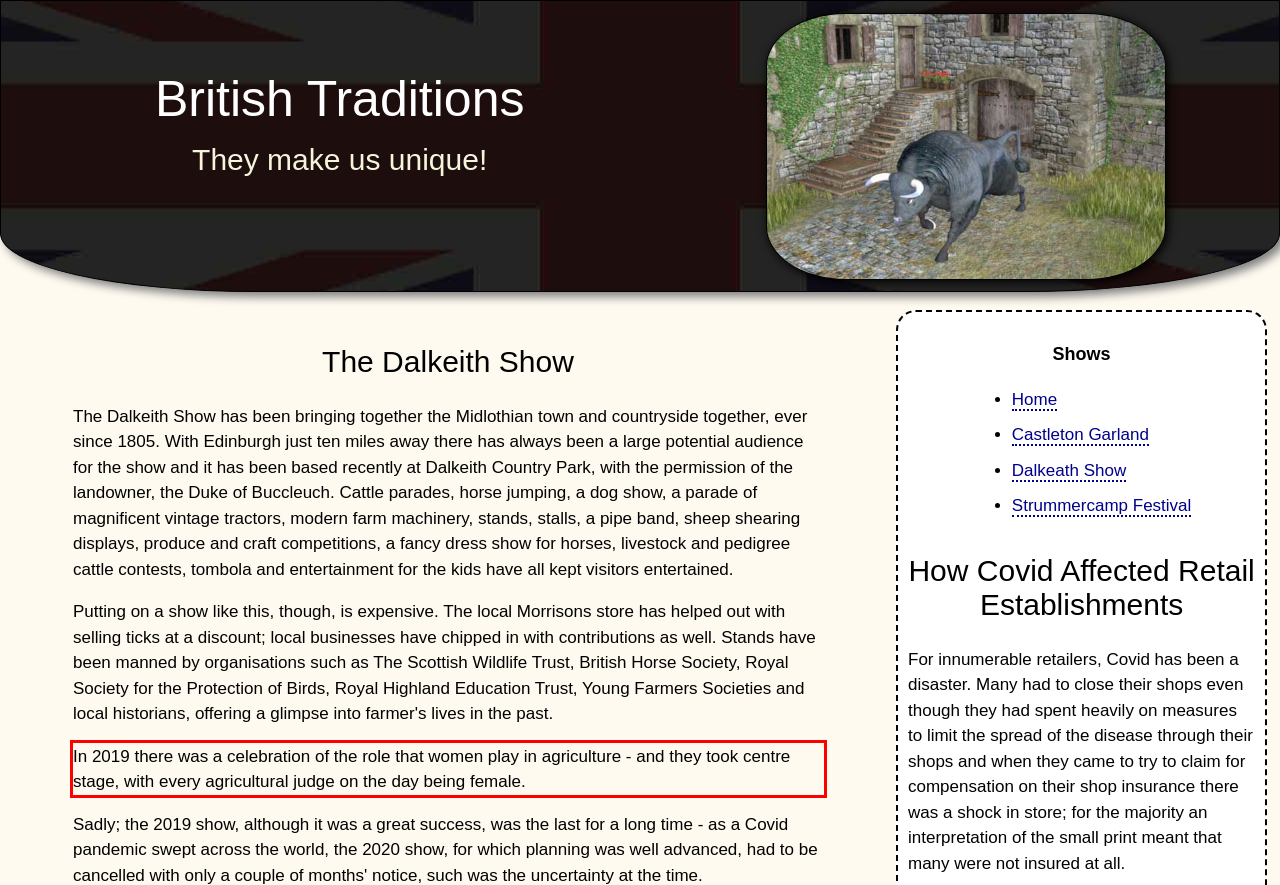You are presented with a webpage screenshot featuring a red bounding box. Perform OCR on the text inside the red bounding box and extract the content.

In 2019 there was a celebration of the role that women play in agriculture - and they took centre stage, with every agricultural judge on the day being female.